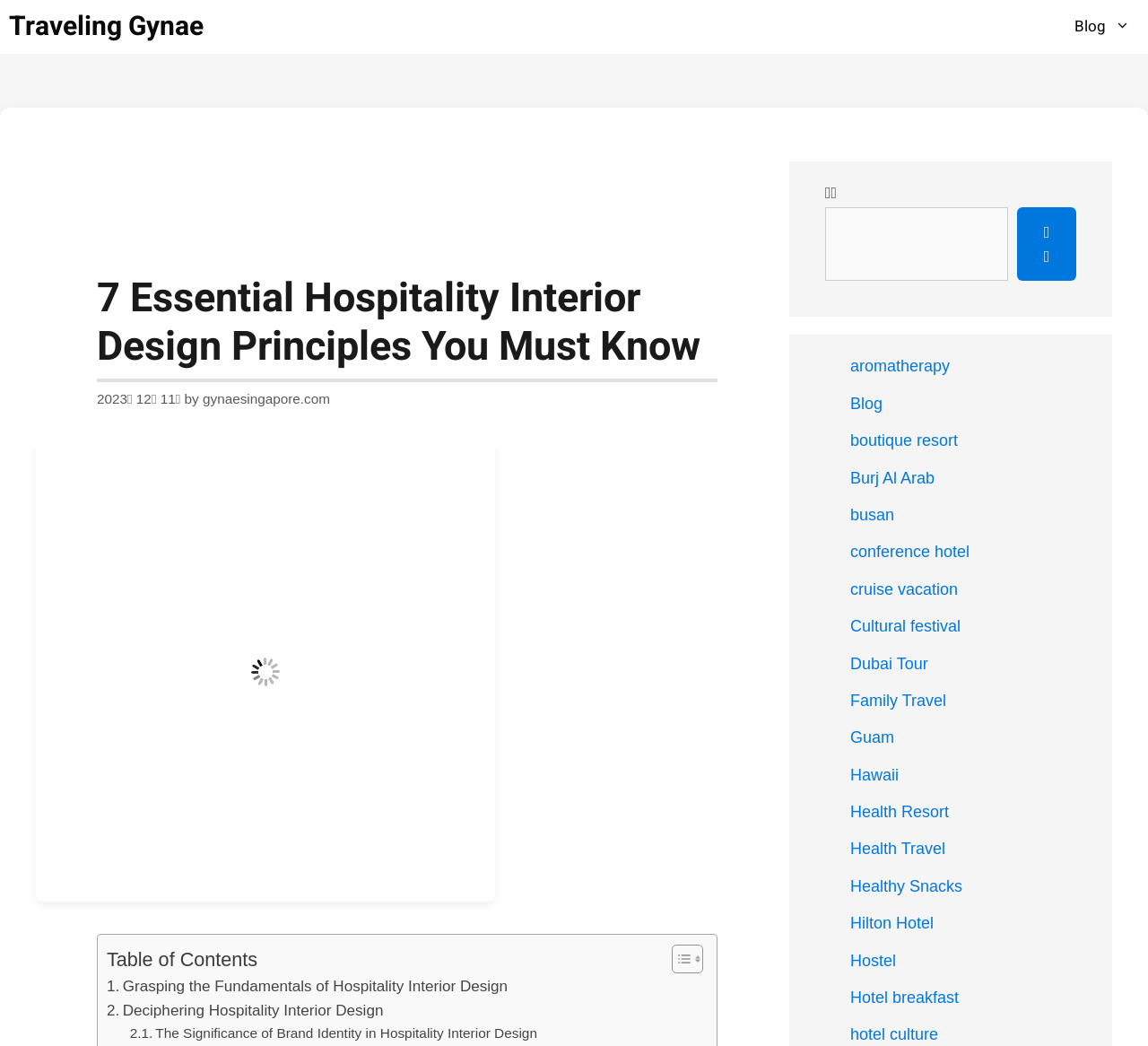What is the function of the button?
Answer the question with a single word or phrase derived from the image.

Search